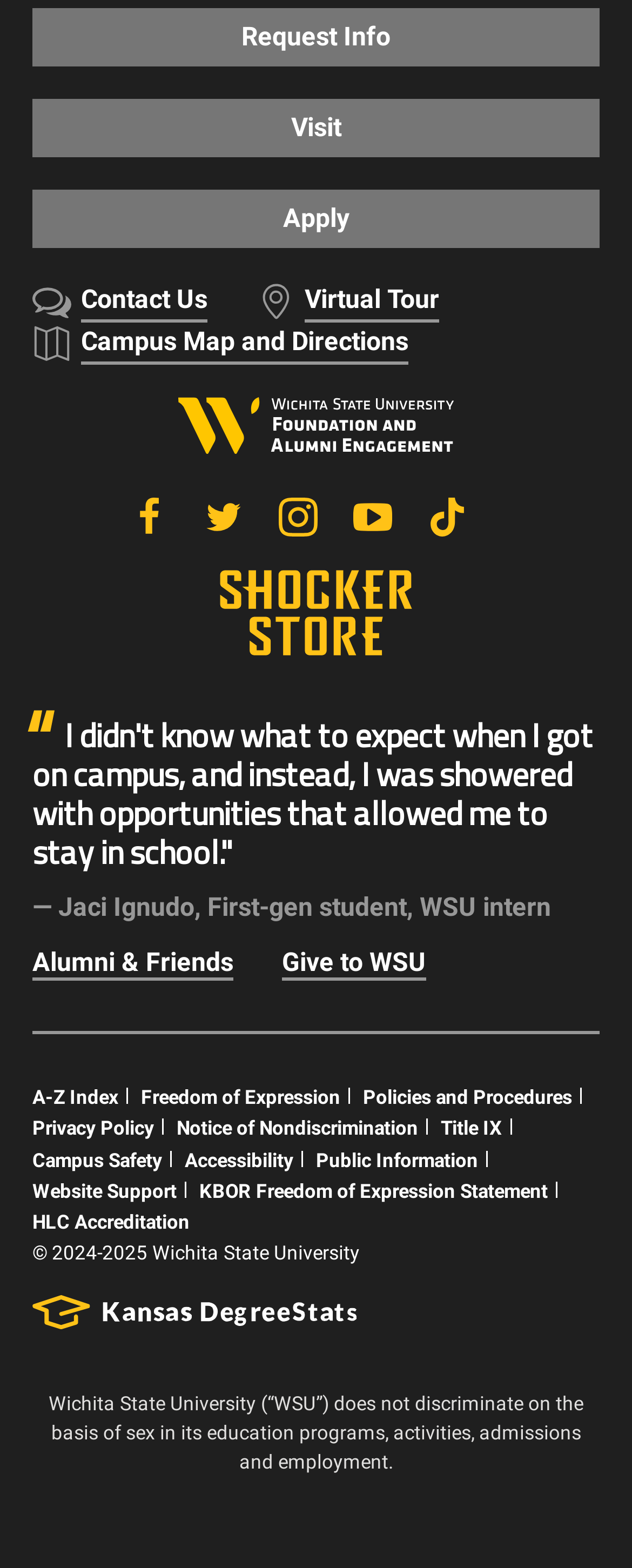Locate the bounding box coordinates of the element's region that should be clicked to carry out the following instruction: "Contact us". The coordinates need to be four float numbers between 0 and 1, i.e., [left, top, right, bottom].

[0.051, 0.179, 0.328, 0.206]